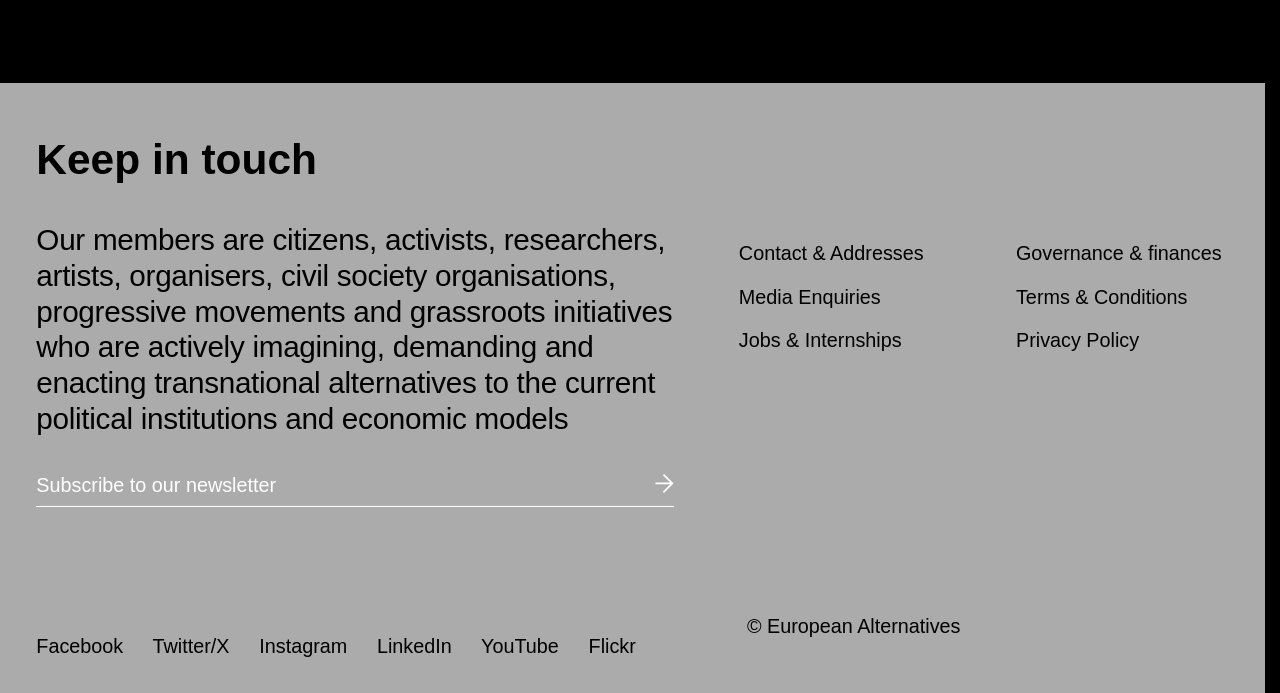What type of entities are part of this organization?
Please interpret the details in the image and answer the question thoroughly.

The StaticText element mentions that the members of this organization are citizens, activists, researchers, artists, organisers, civil society organisations, progressive movements, and grassroots initiatives, indicating a diverse range of entities.